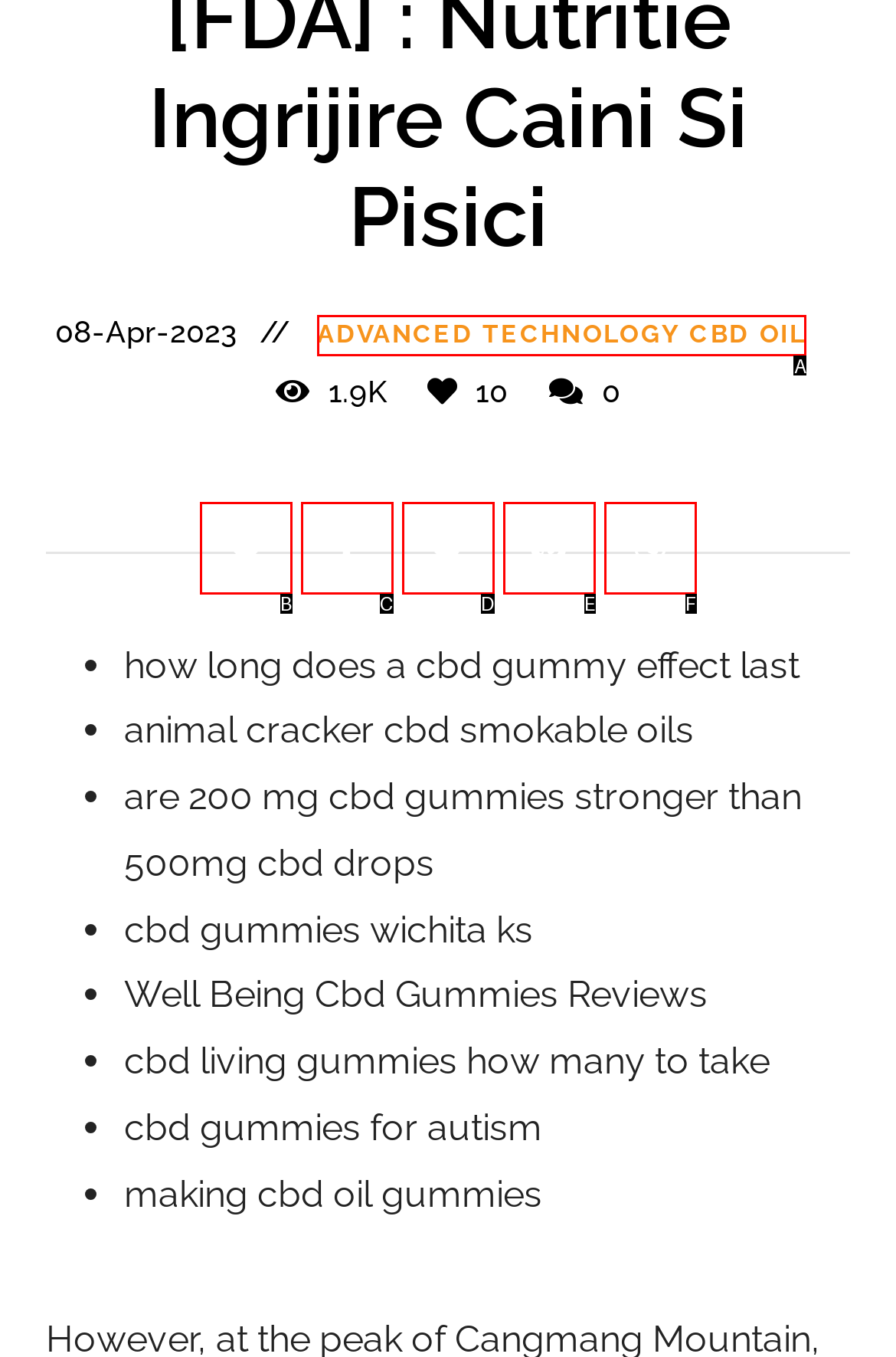Choose the letter that best represents the description: Advanced Technology Cbd Oil. Provide the letter as your response.

A